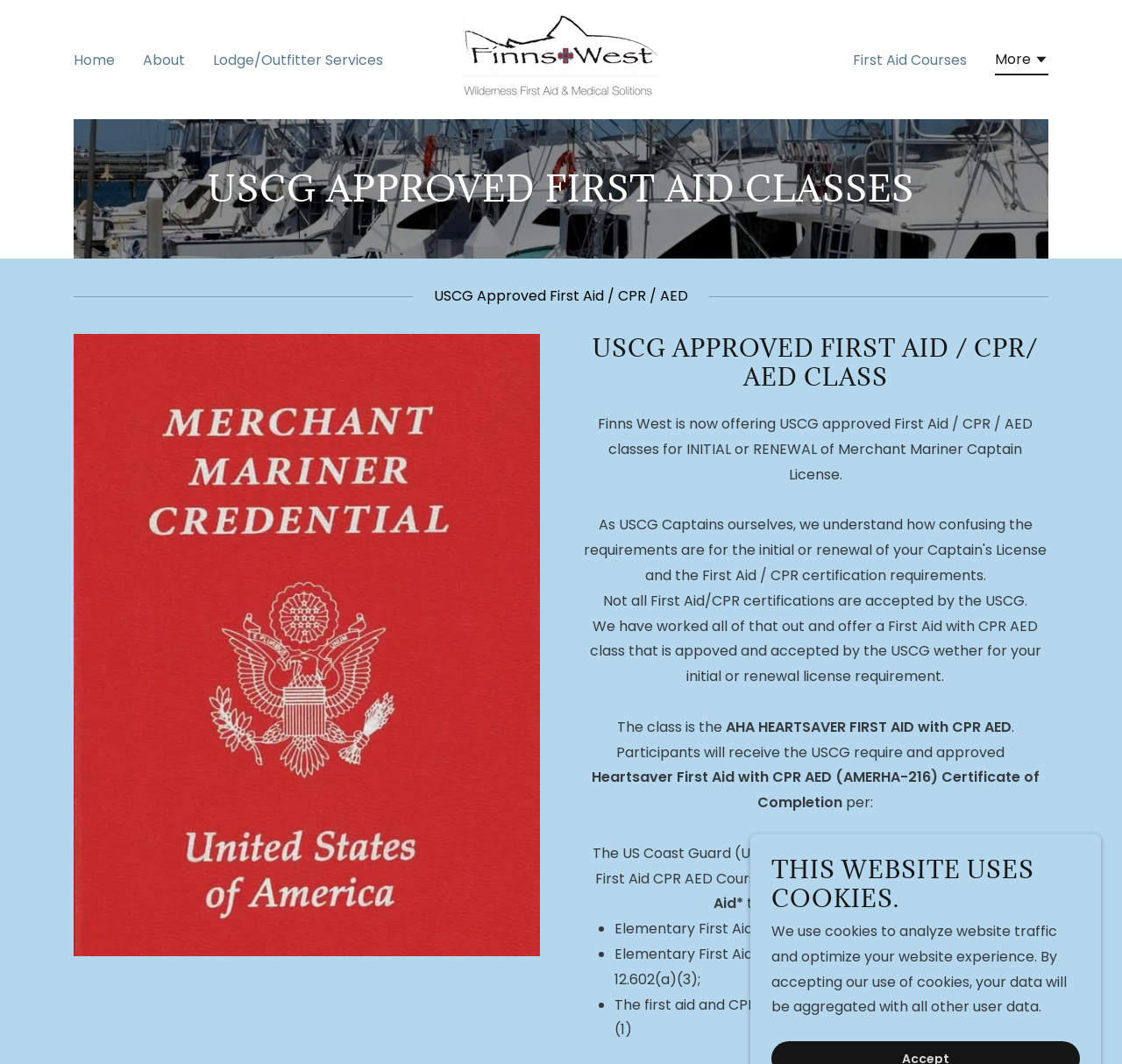With reference to the screenshot, provide a detailed response to the question below:
What is the name of the company offering the classes?

I found the company name 'Finns West' mentioned in the link 'Finns West' which has a popup menu, and also in the image with the same name. This suggests that Finns West is the company offering the USCG approved First Aid classes.